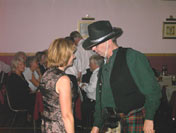Respond to the following query with just one word or a short phrase: 
What is the woman wearing?

A black dress